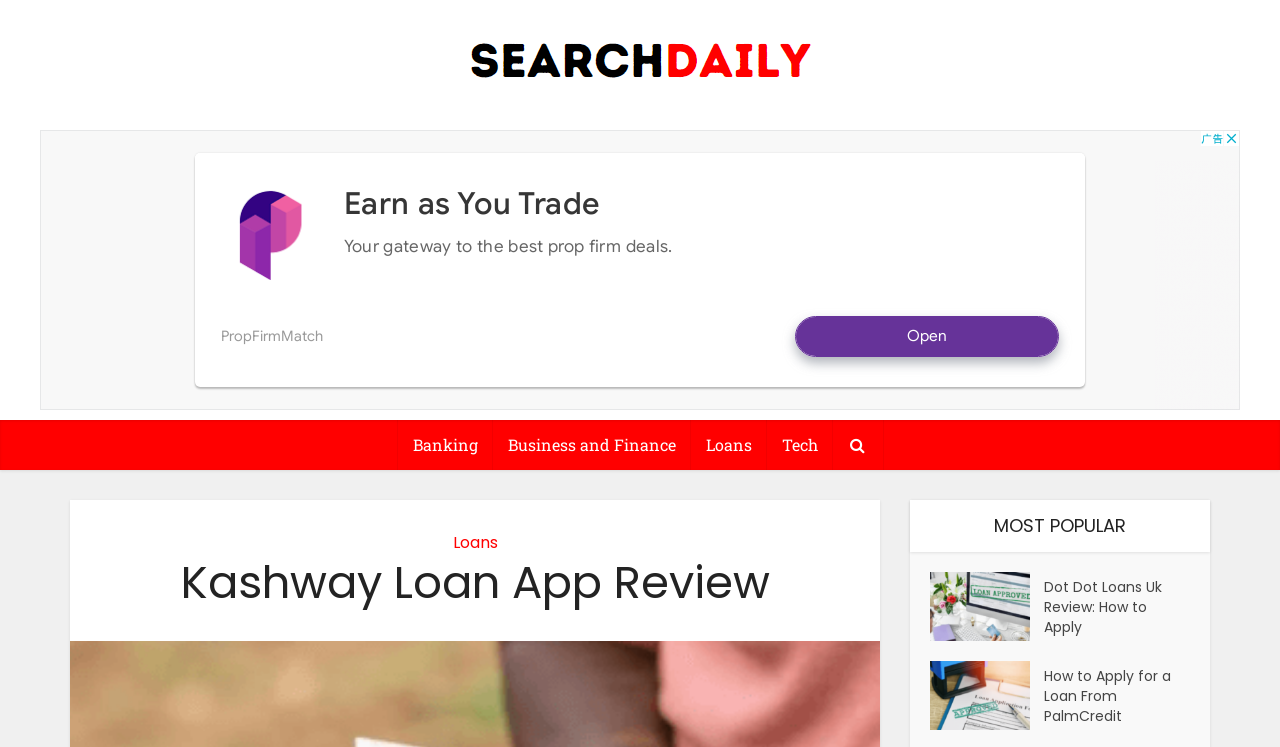What is the category of the link 'Loans'?
Based on the screenshot, provide your answer in one word or phrase.

Business and Finance